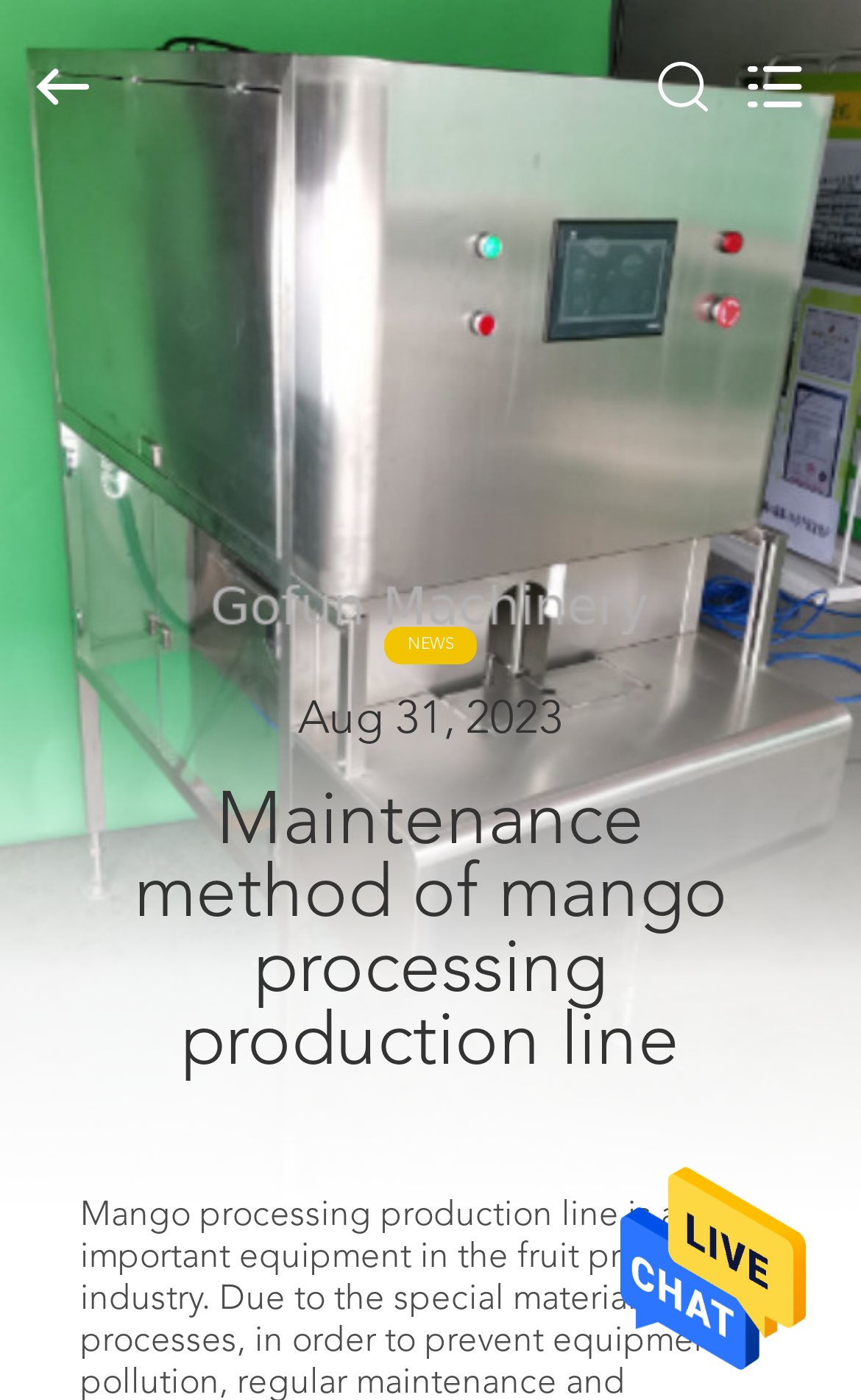Identify the bounding box coordinates of the clickable section necessary to follow the following instruction: "check proxy browser". The coordinates should be presented as four float numbers from 0 to 1, i.e., [left, top, right, bottom].

None